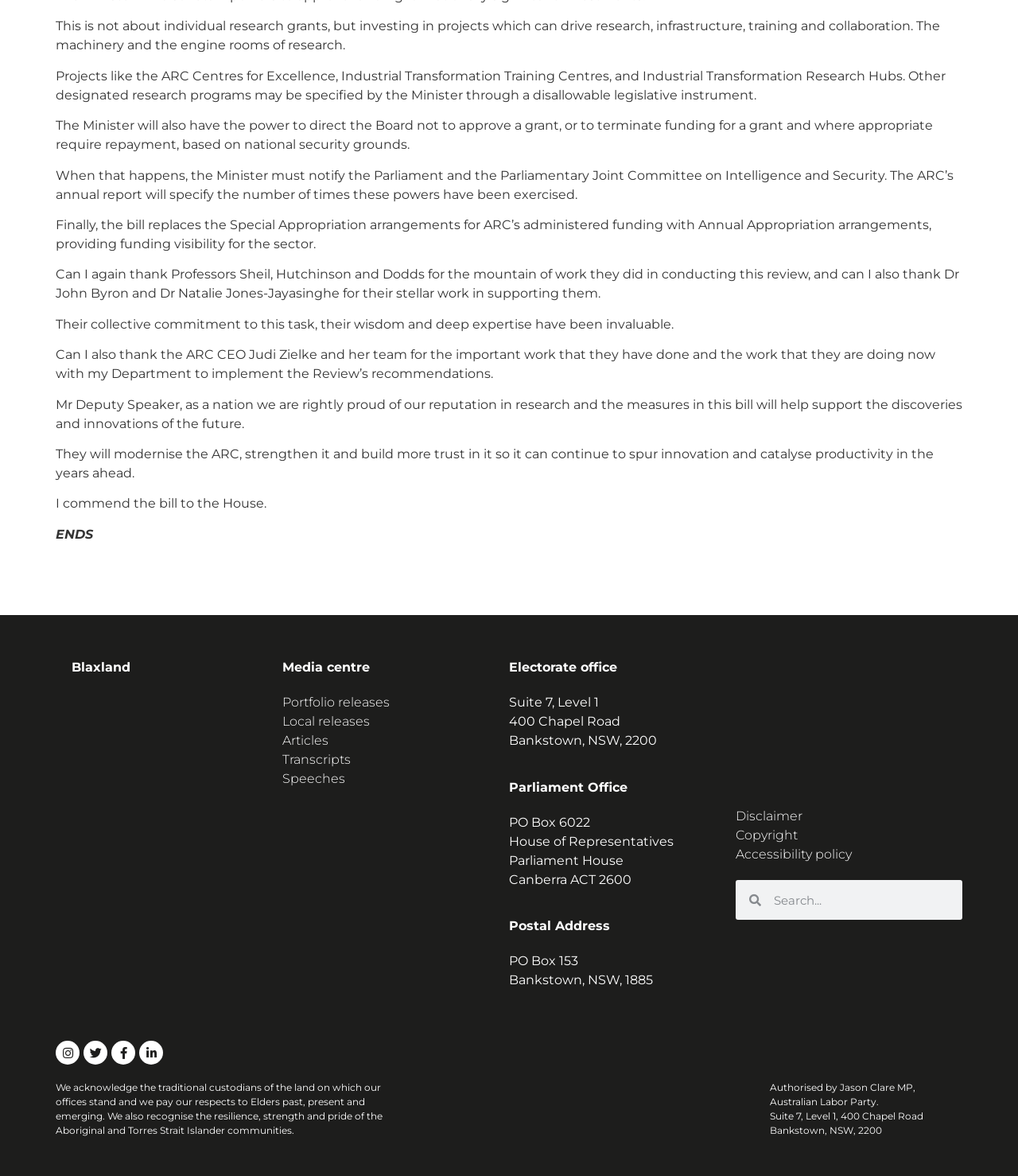Respond to the question below with a single word or phrase:
How many social media links are provided?

4